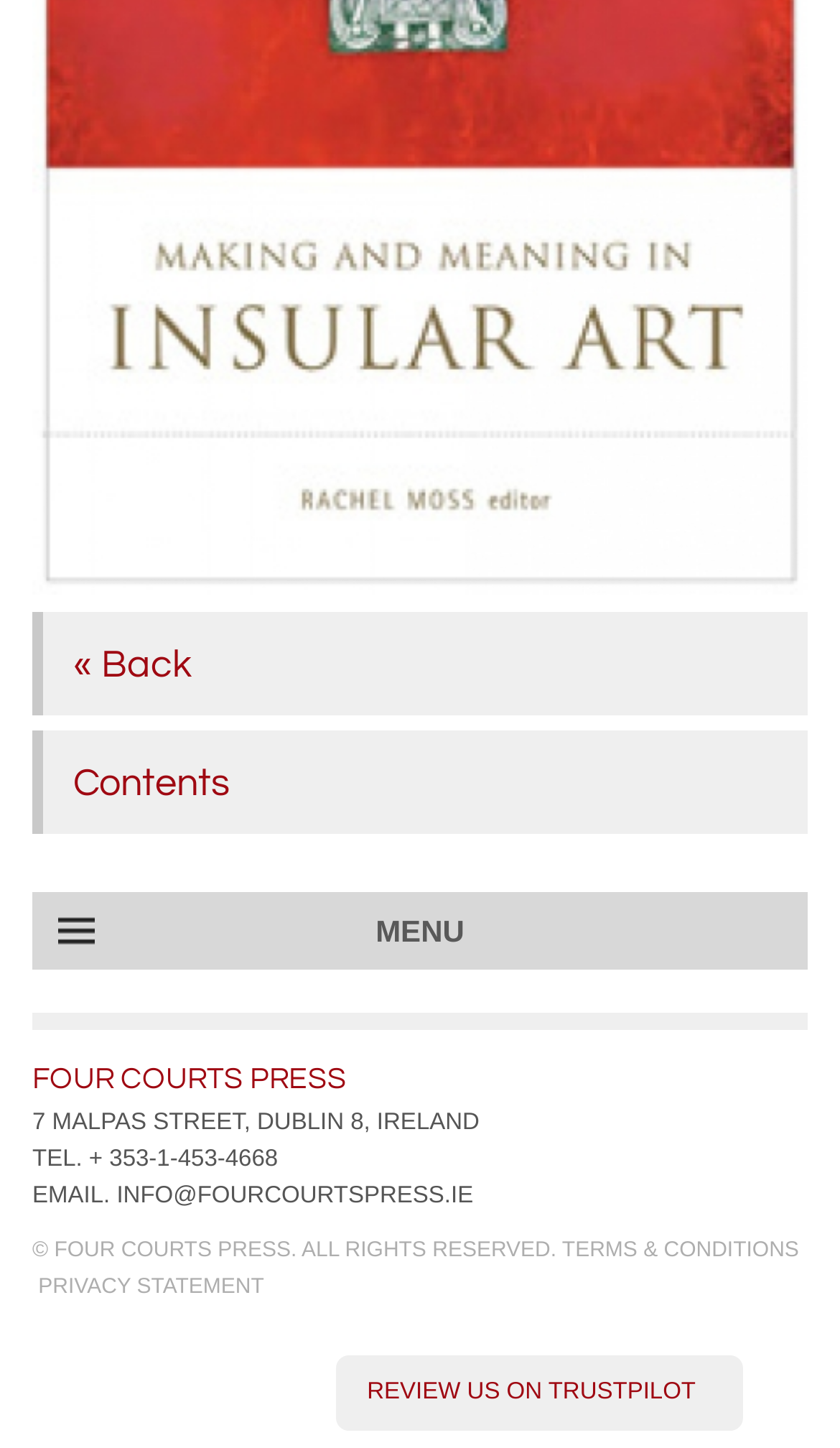Find the bounding box coordinates of the element to click in order to complete this instruction: "Click on 'Making and meaning in insular art'". The bounding box coordinates must be four float numbers between 0 and 1, denoted as [left, top, right, bottom].

[0.038, 0.057, 0.962, 0.08]